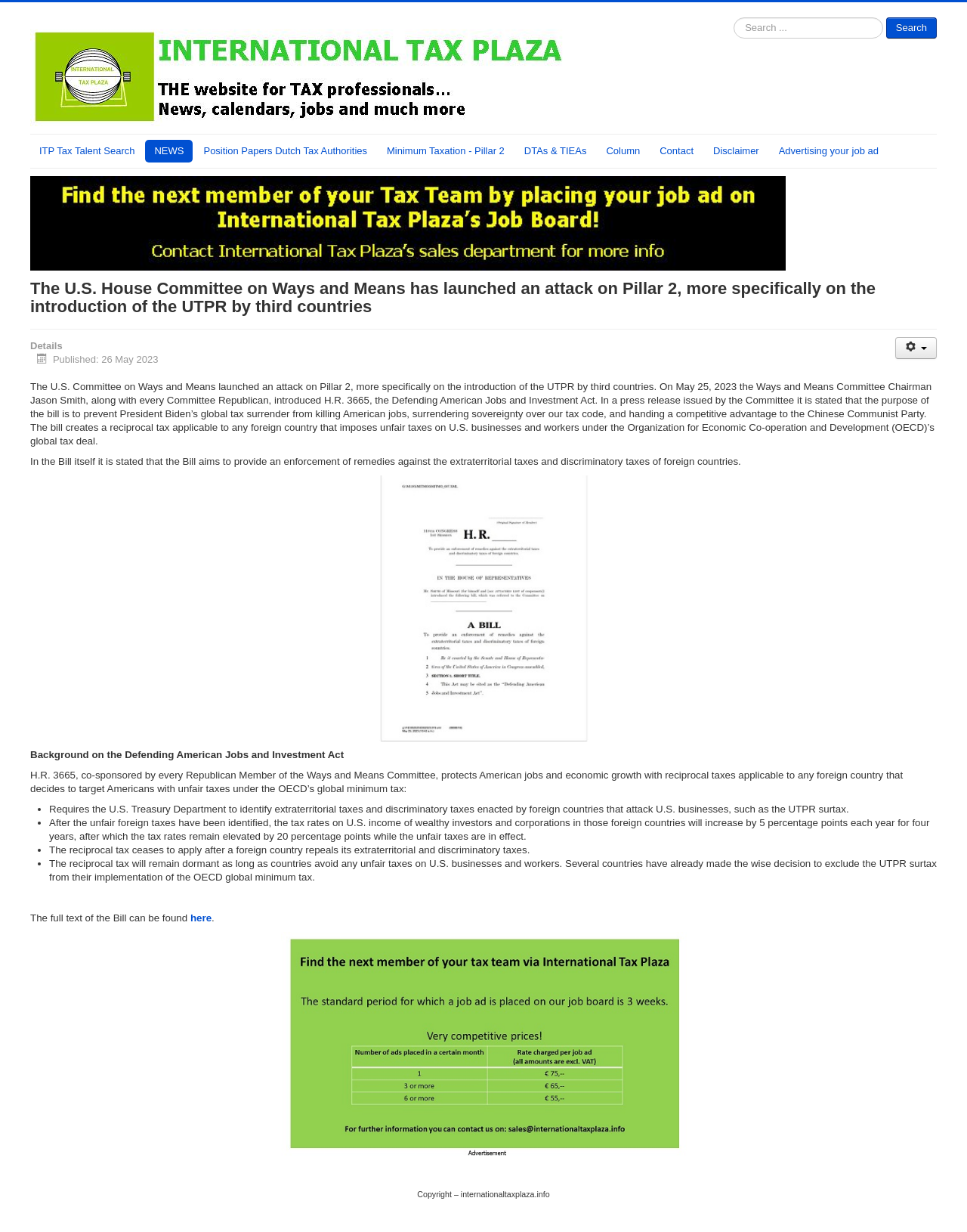Bounding box coordinates are specified in the format (top-left x, top-left y, bottom-right x, bottom-right y). All values are floating point numbers bounded between 0 and 1. Please provide the bounding box coordinate of the region this sentence describes: aria-label="User tools"

[0.926, 0.274, 0.969, 0.291]